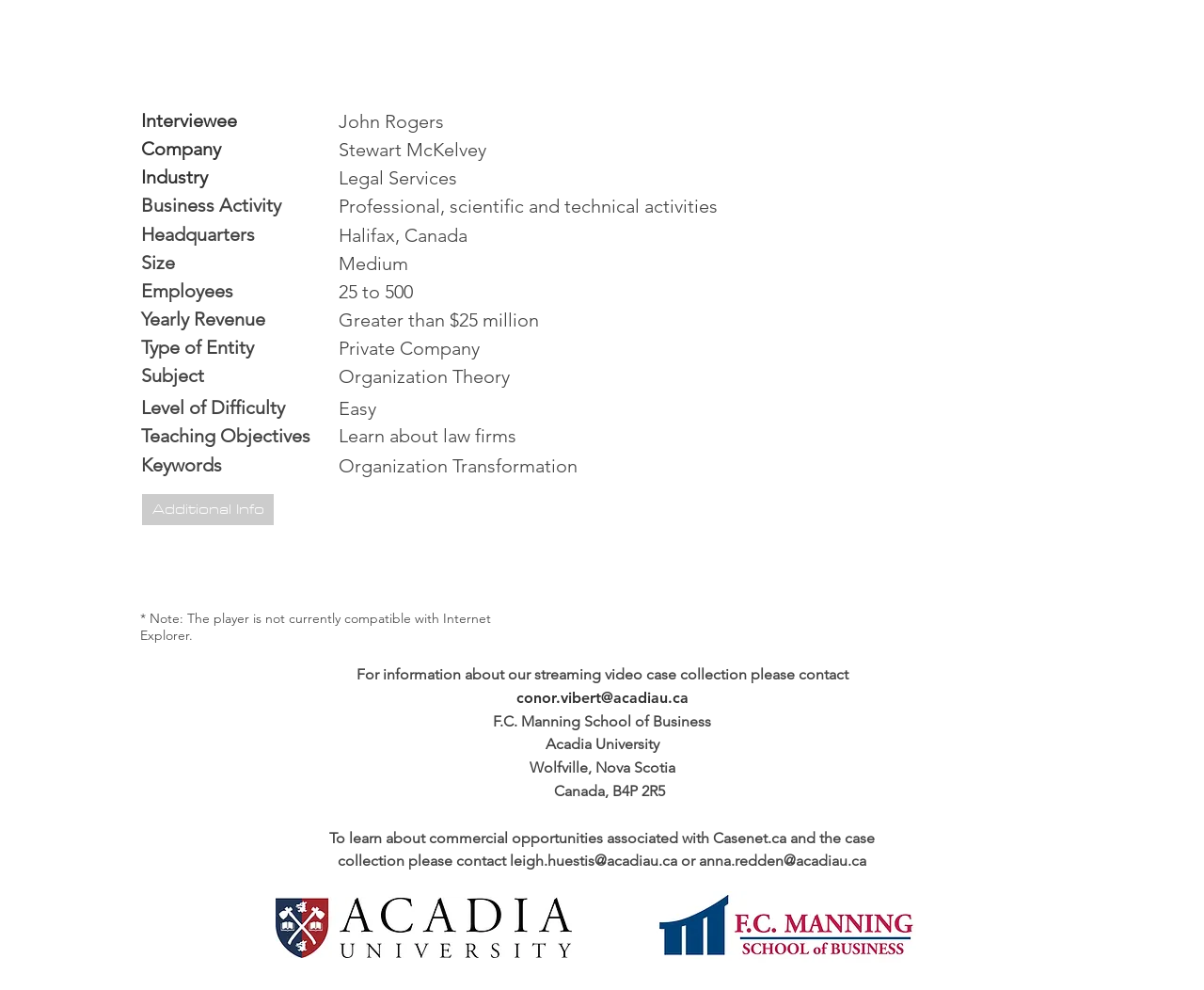Identify the bounding box for the UI element described as: "leigh.huestis@acadiau.ca". The coordinates should be four float numbers between 0 and 1, i.e., [left, top, right, bottom].

[0.423, 0.861, 0.562, 0.879]